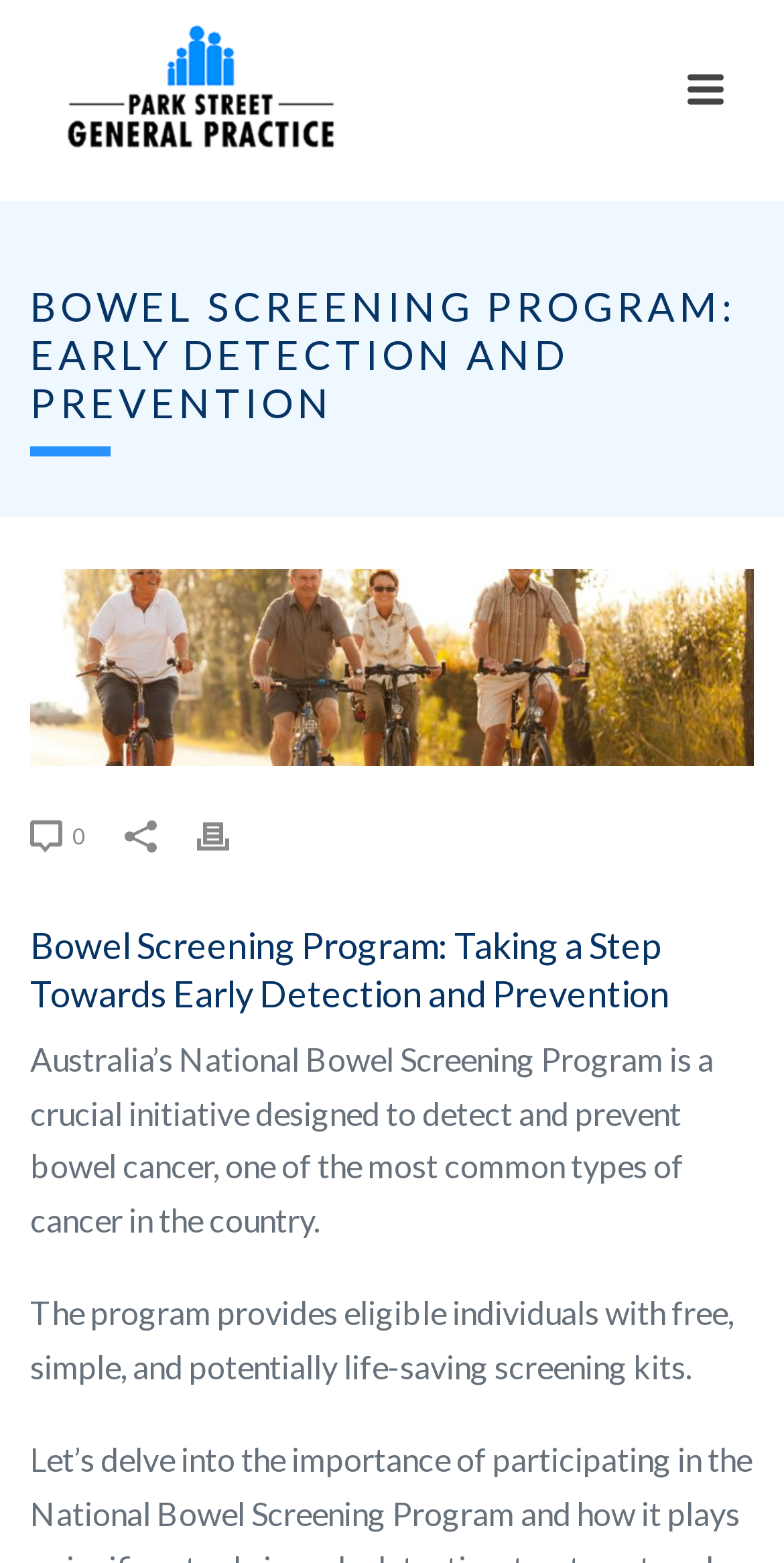Analyze the image and deliver a detailed answer to the question: What can be done with the webpage content?

The webpage provides a 'Print' link, indicating that the content can be printed for later reference or sharing.